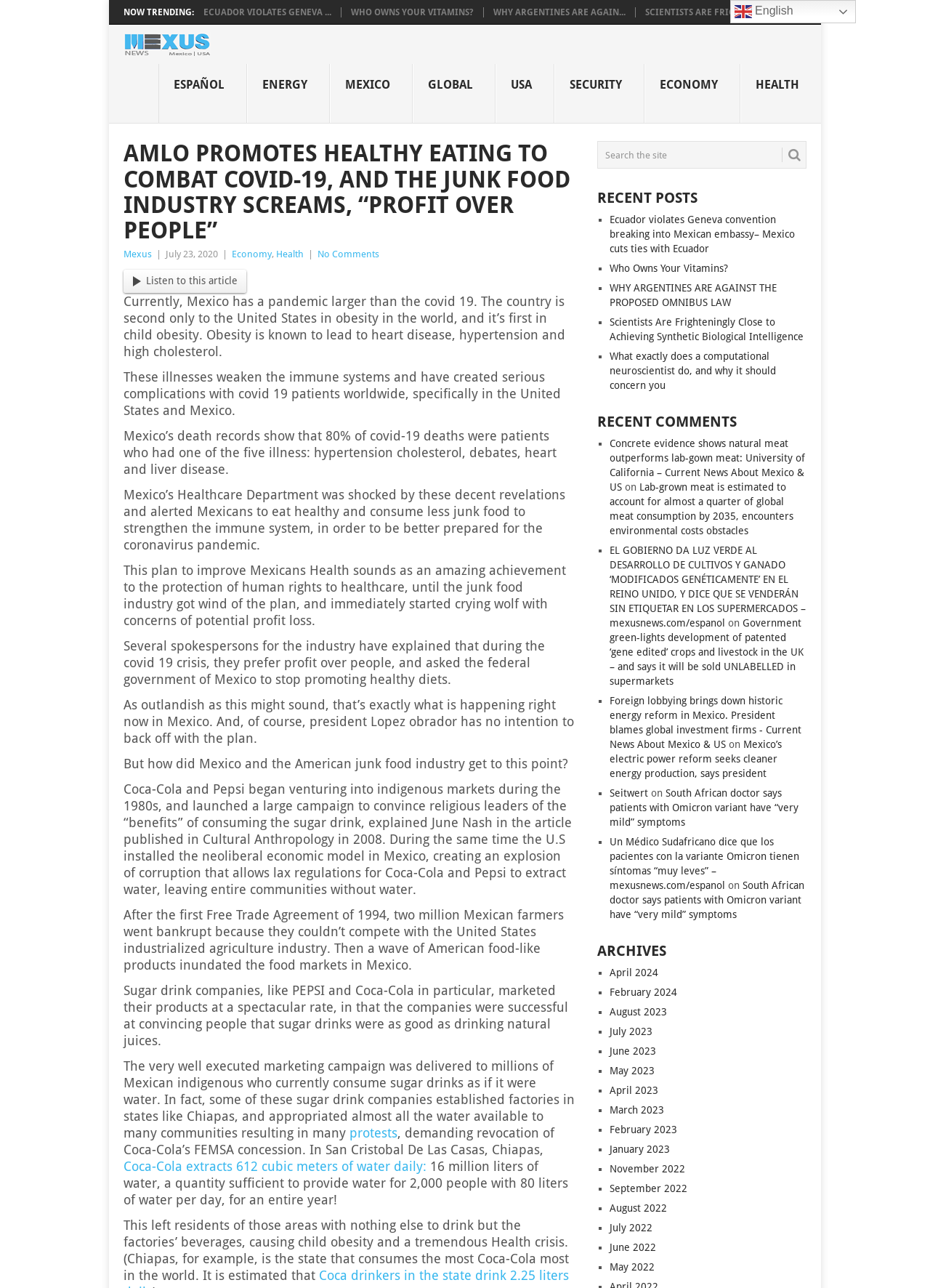Respond with a single word or phrase:
What is the topic of the current news?

Healthy Eating